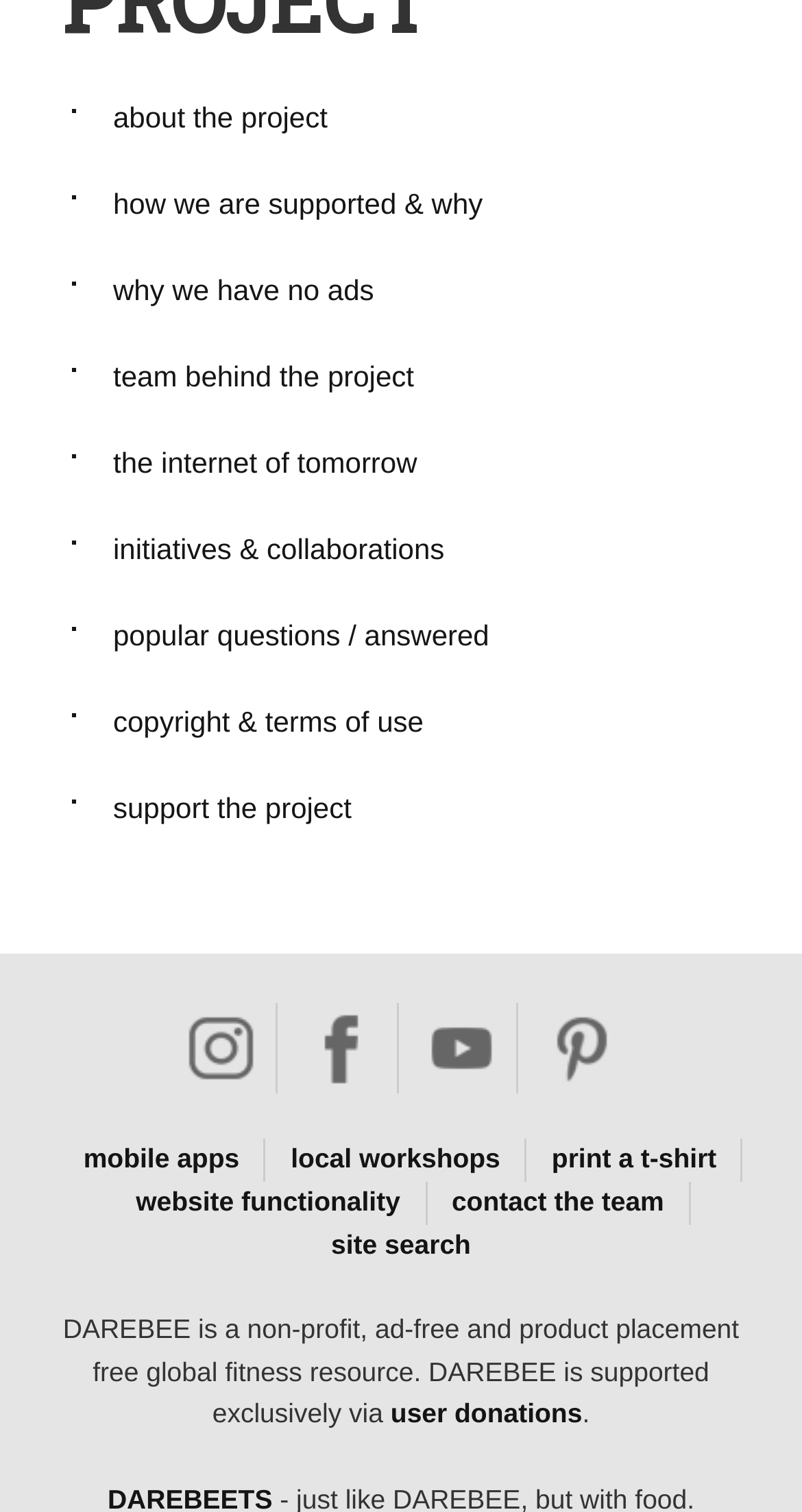Determine the bounding box coordinates for the clickable element required to fulfill the instruction: "search the site". Provide the coordinates as four float numbers between 0 and 1, i.e., [left, top, right, bottom].

[0.413, 0.813, 0.587, 0.833]